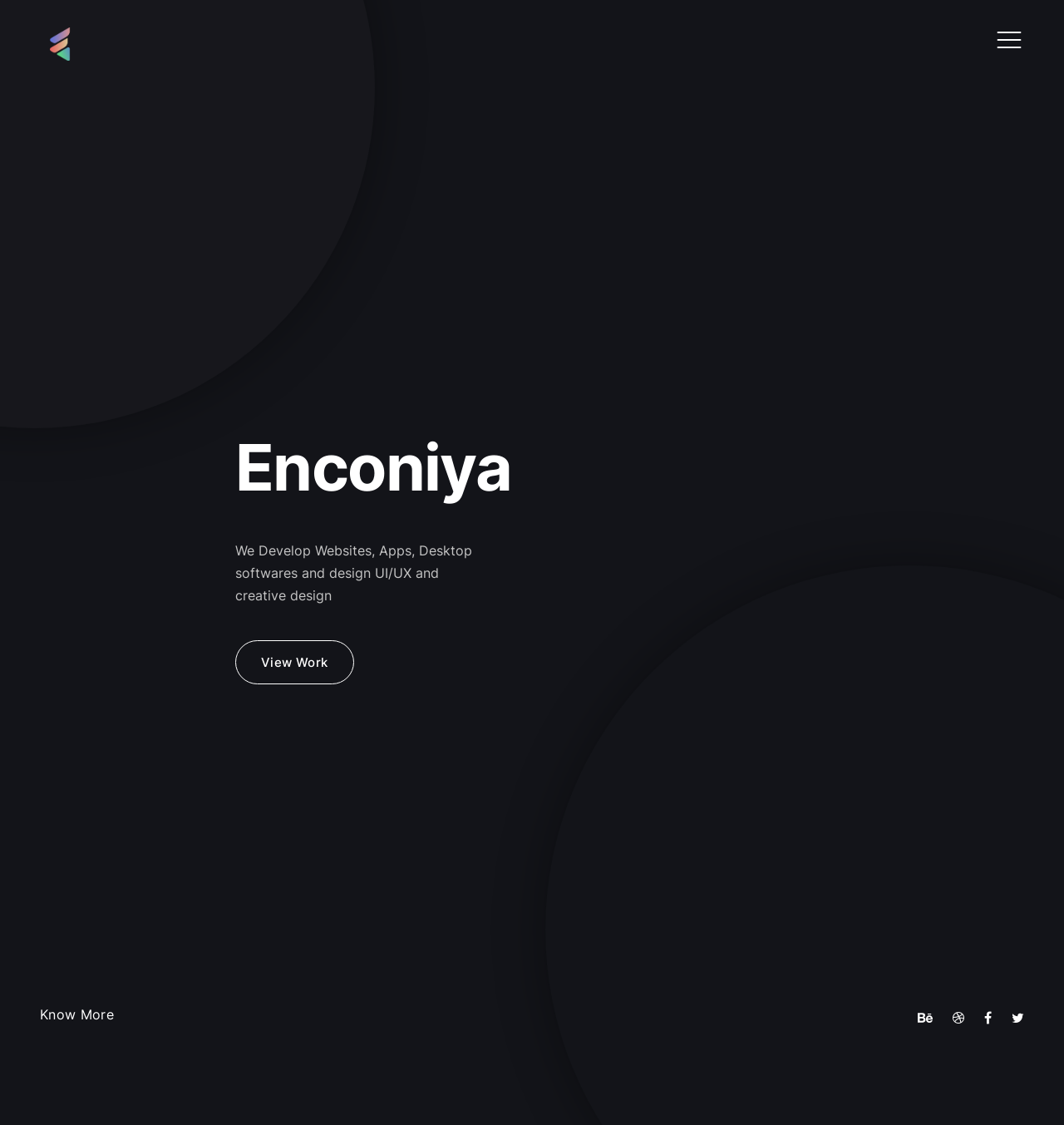What is the company name? Analyze the screenshot and reply with just one word or a short phrase.

Enconiya